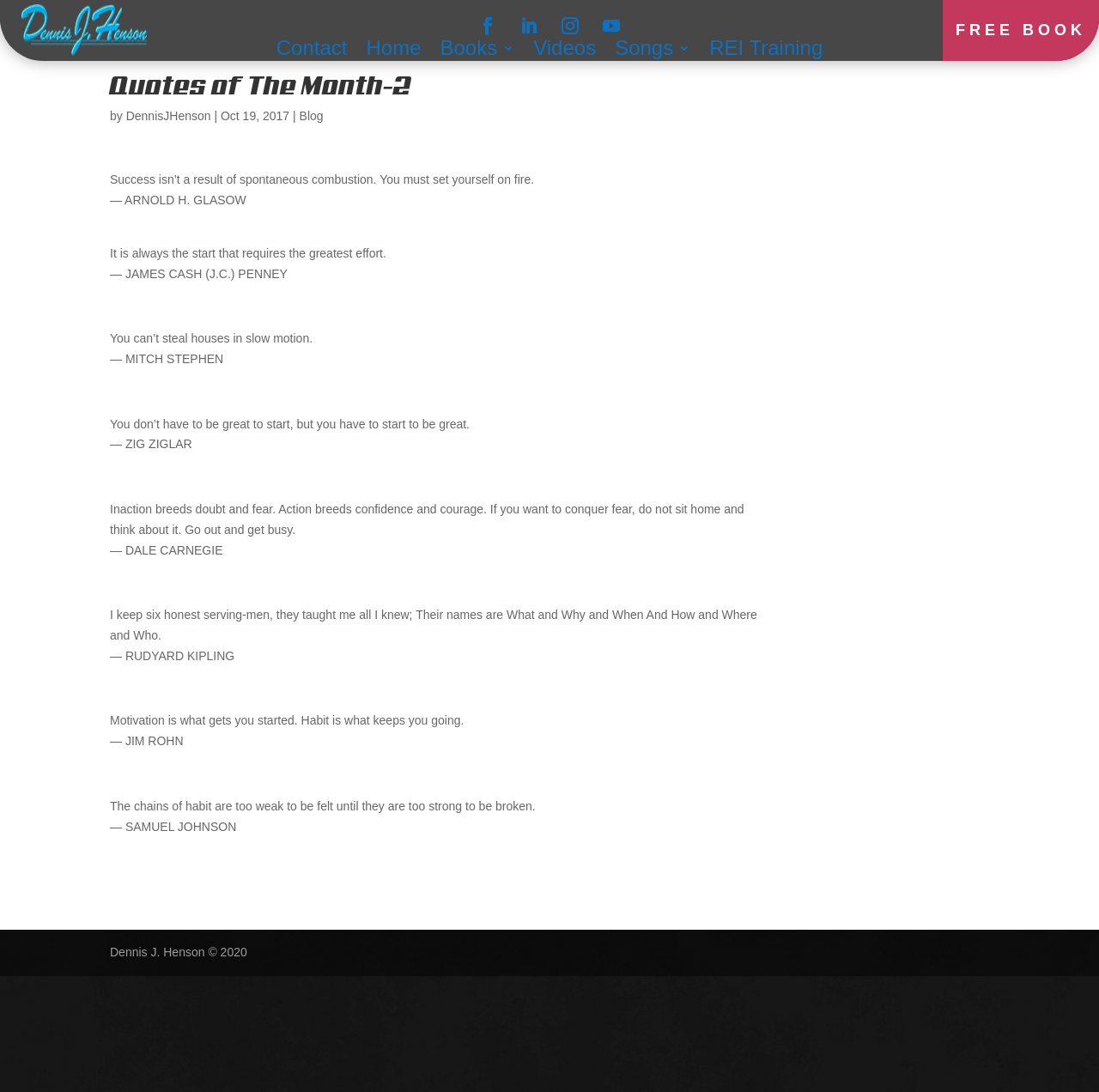Find the bounding box coordinates for the area you need to click to carry out the instruction: "Click the 'FREE BOOK' link". The coordinates should be four float numbers between 0 and 1, indicated as [left, top, right, bottom].

[0.858, 0.0, 1.0, 0.055]